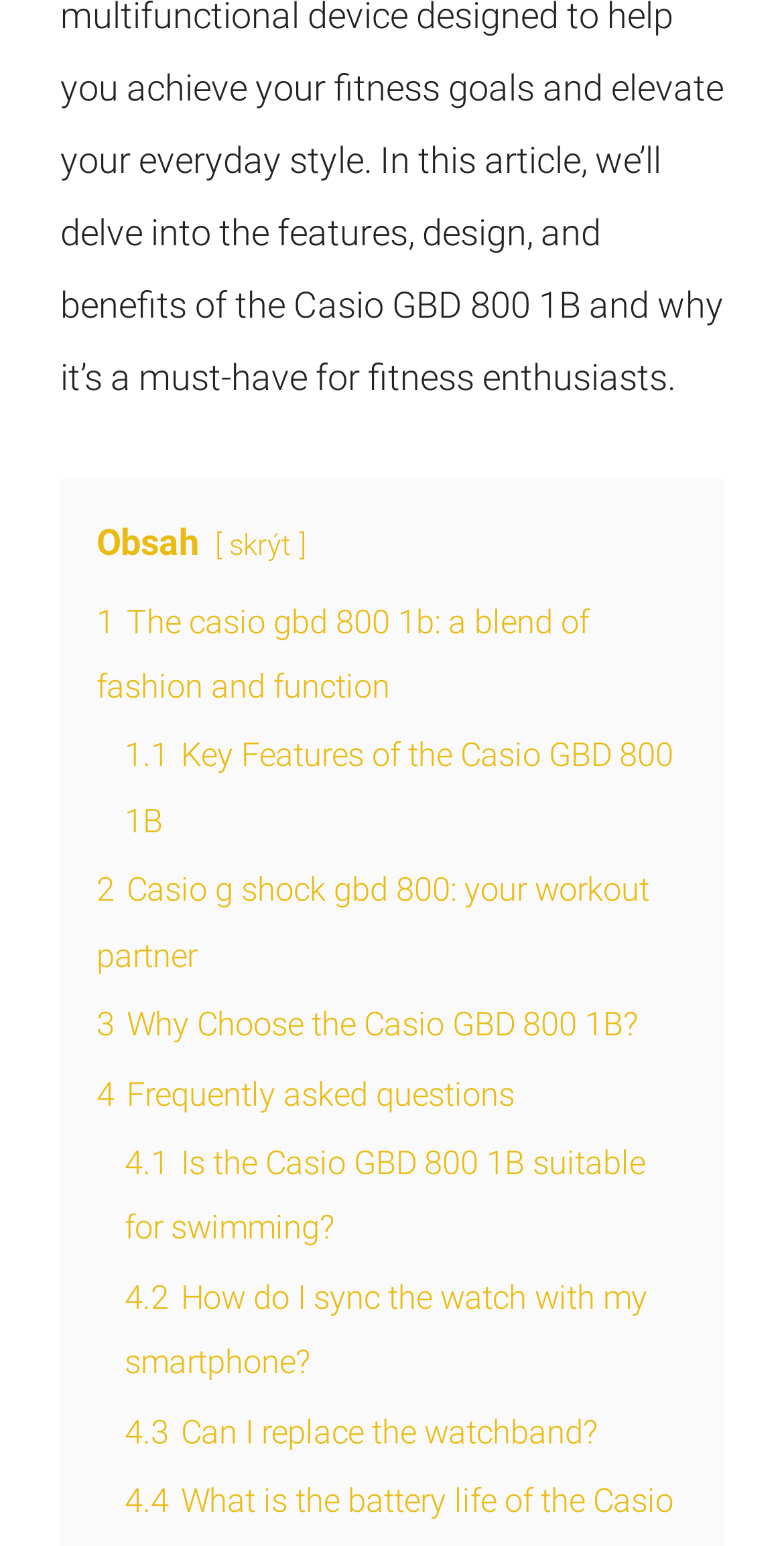How many sections are there on this webpage?
Refer to the image and give a detailed answer to the query.

The webpage appears to be divided into four main sections, each with its own set of links, covering the key features of the Casio GBD 800 1B, its benefits, FAQs, and an introduction to the watch.